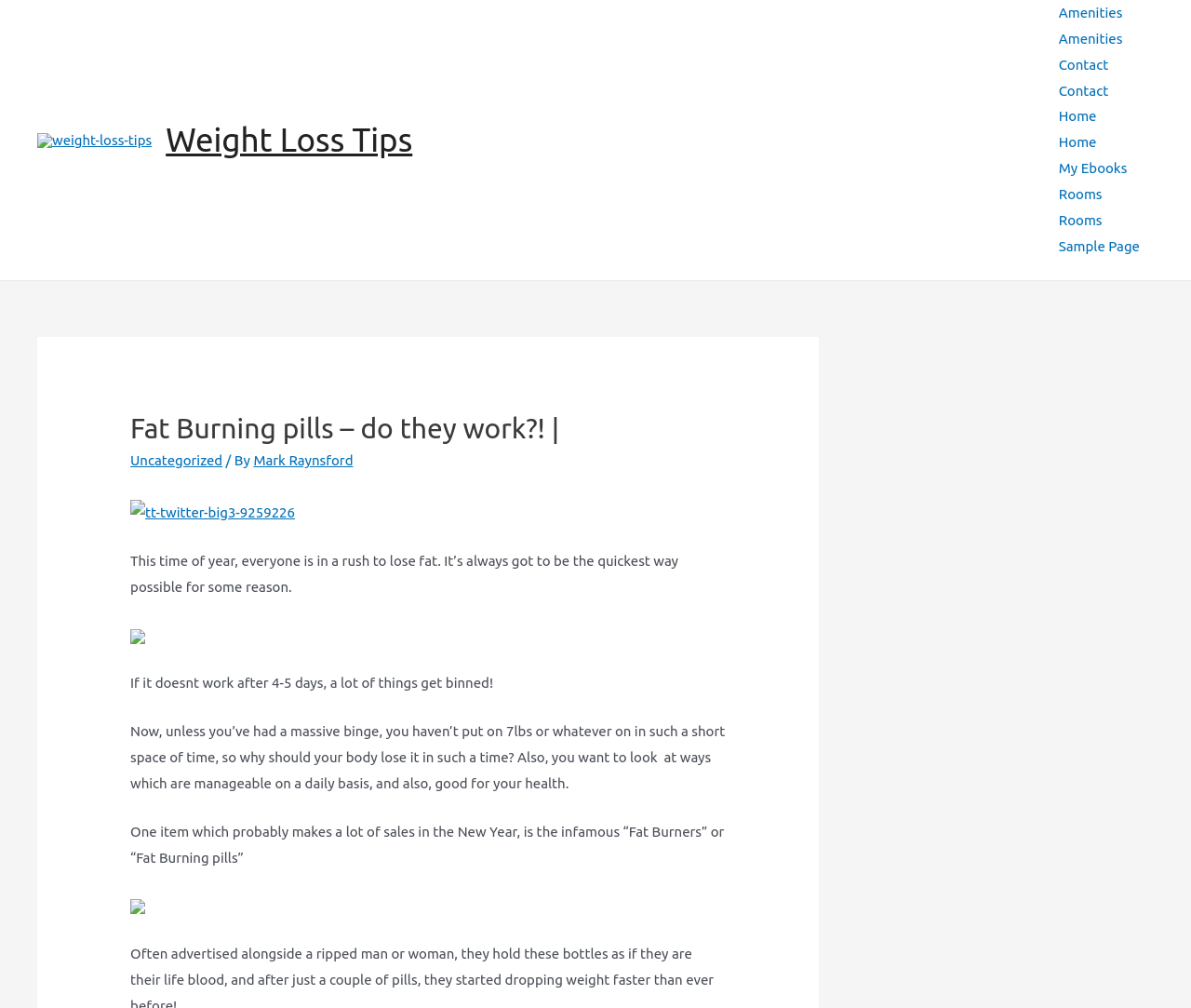Can you specify the bounding box coordinates for the region that should be clicked to fulfill this instruction: "Check out My Ebooks".

[0.877, 0.154, 0.969, 0.18]